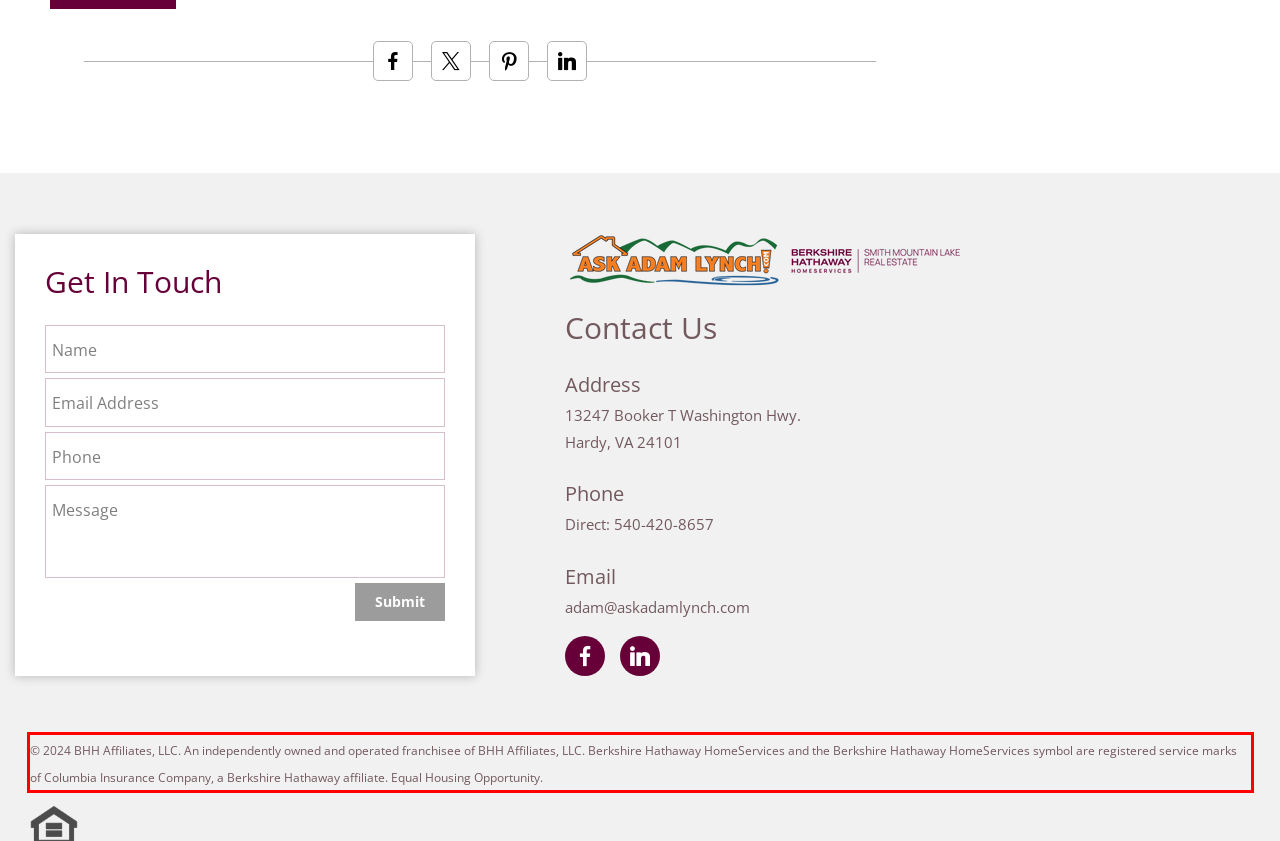Using the provided webpage screenshot, recognize the text content in the area marked by the red bounding box.

© 2024 BHH Affiliates, LLC. An independently owned and operated franchisee of BHH Affiliates, LLC. Berkshire Hathaway HomeServices and the Berkshire Hathaway HomeServices symbol are registered service marks of Columbia Insurance Company, a Berkshire Hathaway affiliate. Equal Housing Opportunity.